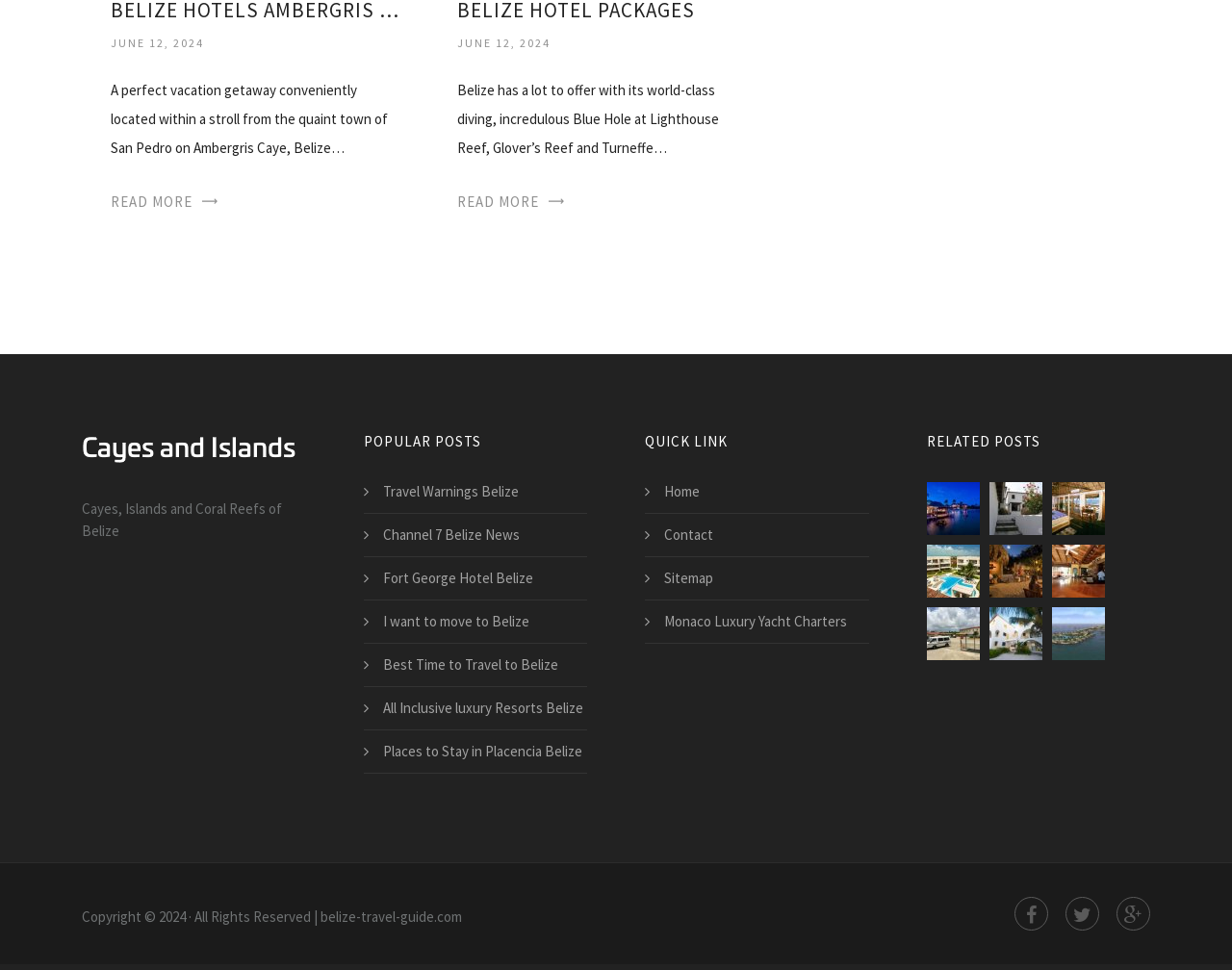Predict the bounding box coordinates for the UI element described as: "title="Twitter"". The coordinates should be four float numbers between 0 and 1, presented as [left, top, right, bottom].

[0.865, 0.924, 0.892, 0.959]